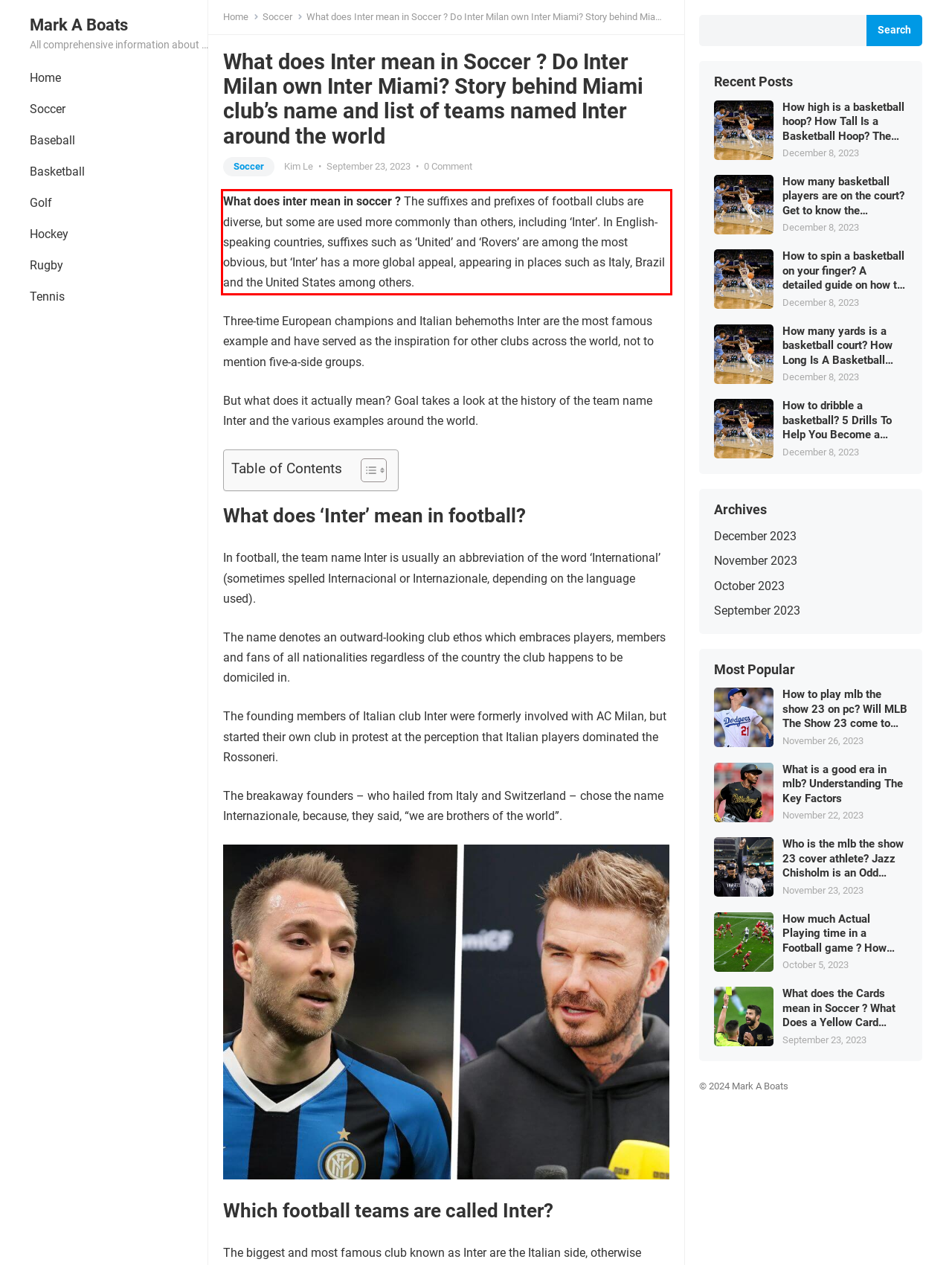Examine the screenshot of the webpage, locate the red bounding box, and generate the text contained within it.

What does inter mean in soccer ? The suffixes and prefixes of football clubs are diverse, but some are used more commonly than others, including ‘Inter’. In English-speaking countries, suffixes such as ‘United’ and ‘Rovers’ are among the most obvious, but ‘Inter’ has a more global appeal, appearing in places such as Italy, Brazil and the United States among others.